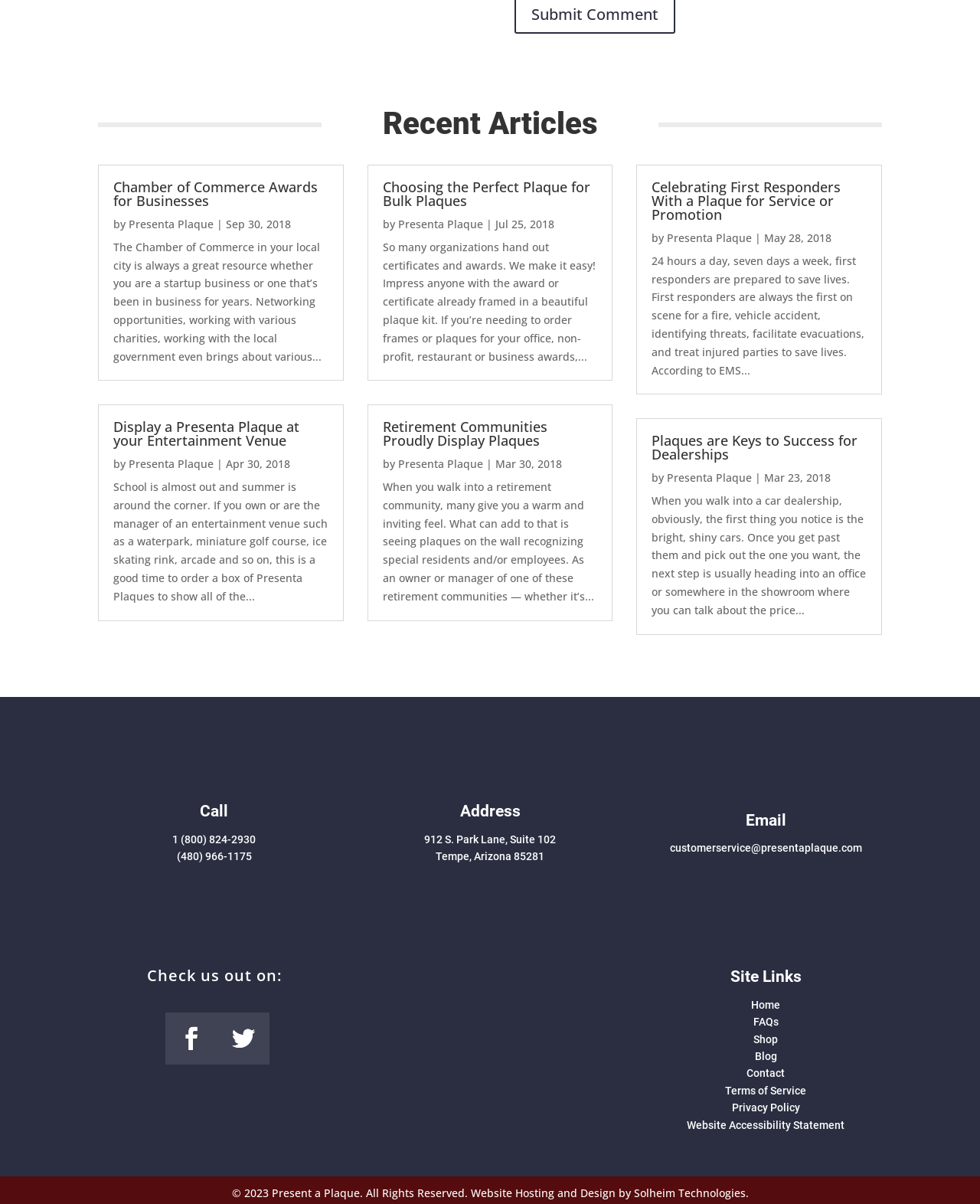Can you determine the bounding box coordinates of the area that needs to be clicked to fulfill the following instruction: "Email customerservice@presentaplaque.com"?

[0.683, 0.699, 0.879, 0.709]